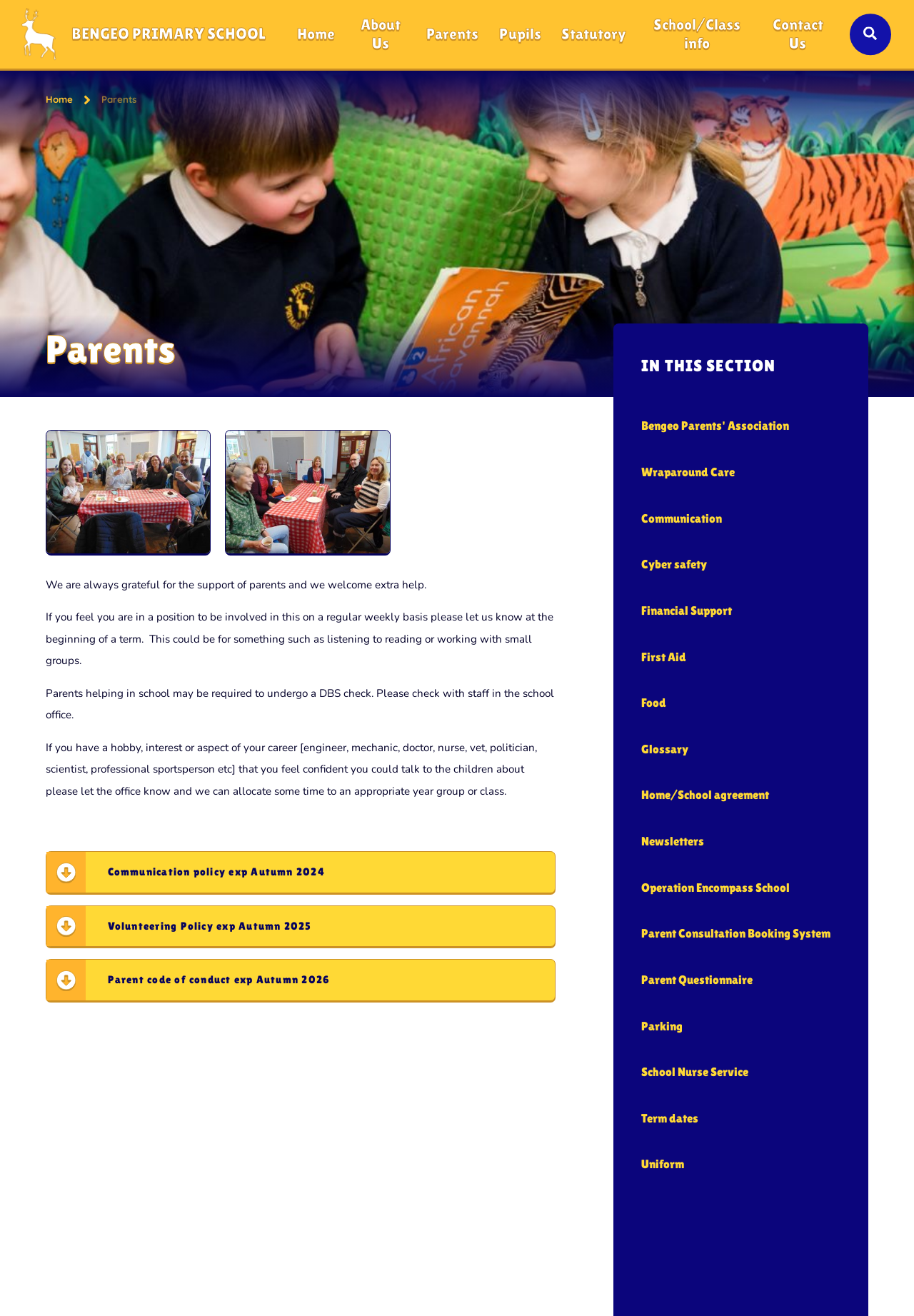Locate the bounding box coordinates of the clickable area needed to fulfill the instruction: "Click the 'Bengeo Parents' Association' link".

[0.671, 0.306, 0.95, 0.341]